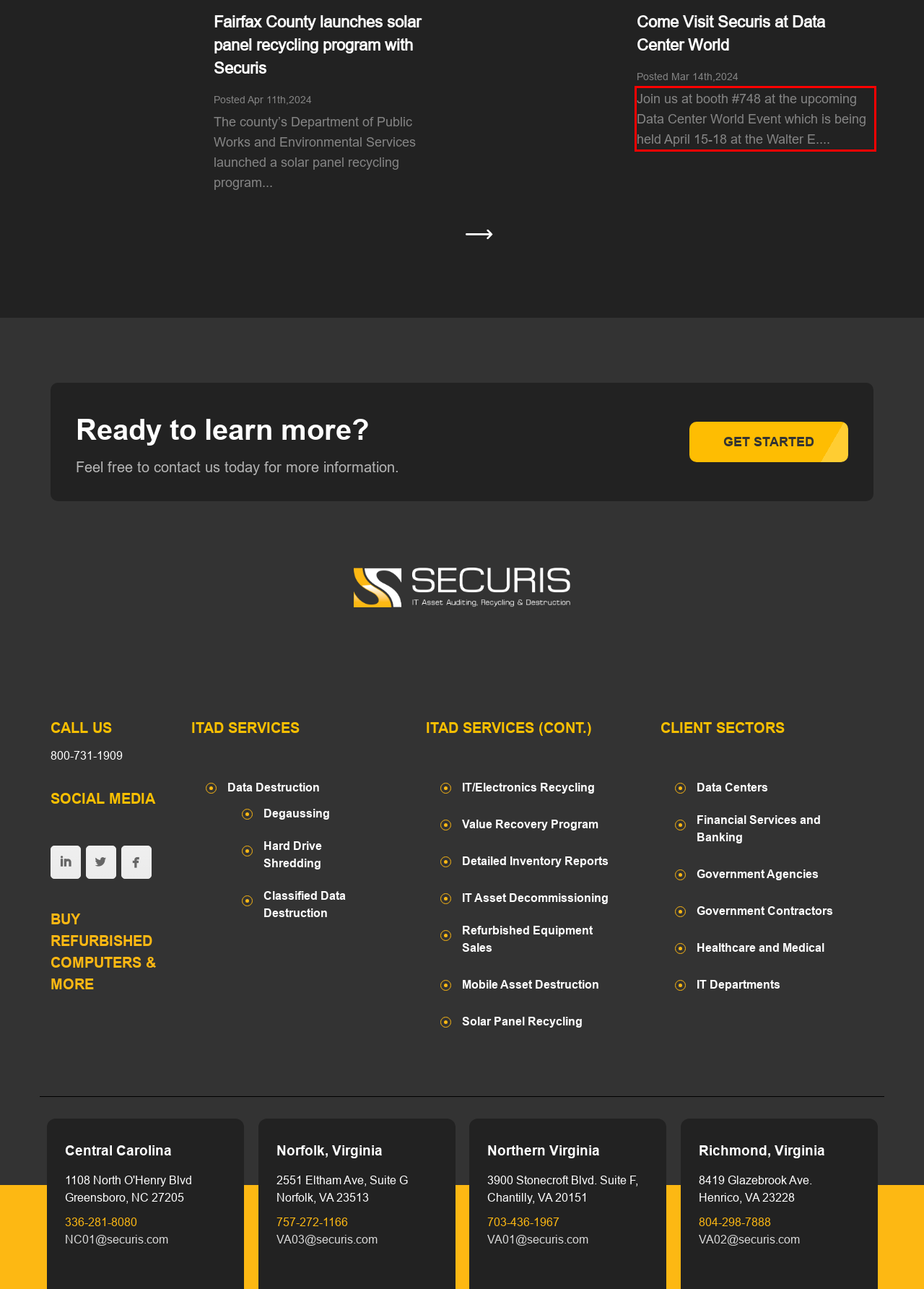From the screenshot of the webpage, locate the red bounding box and extract the text contained within that area.

Join us at booth #748 at the upcoming Data Center World Event which is being held April 15-18 at the Walter E....